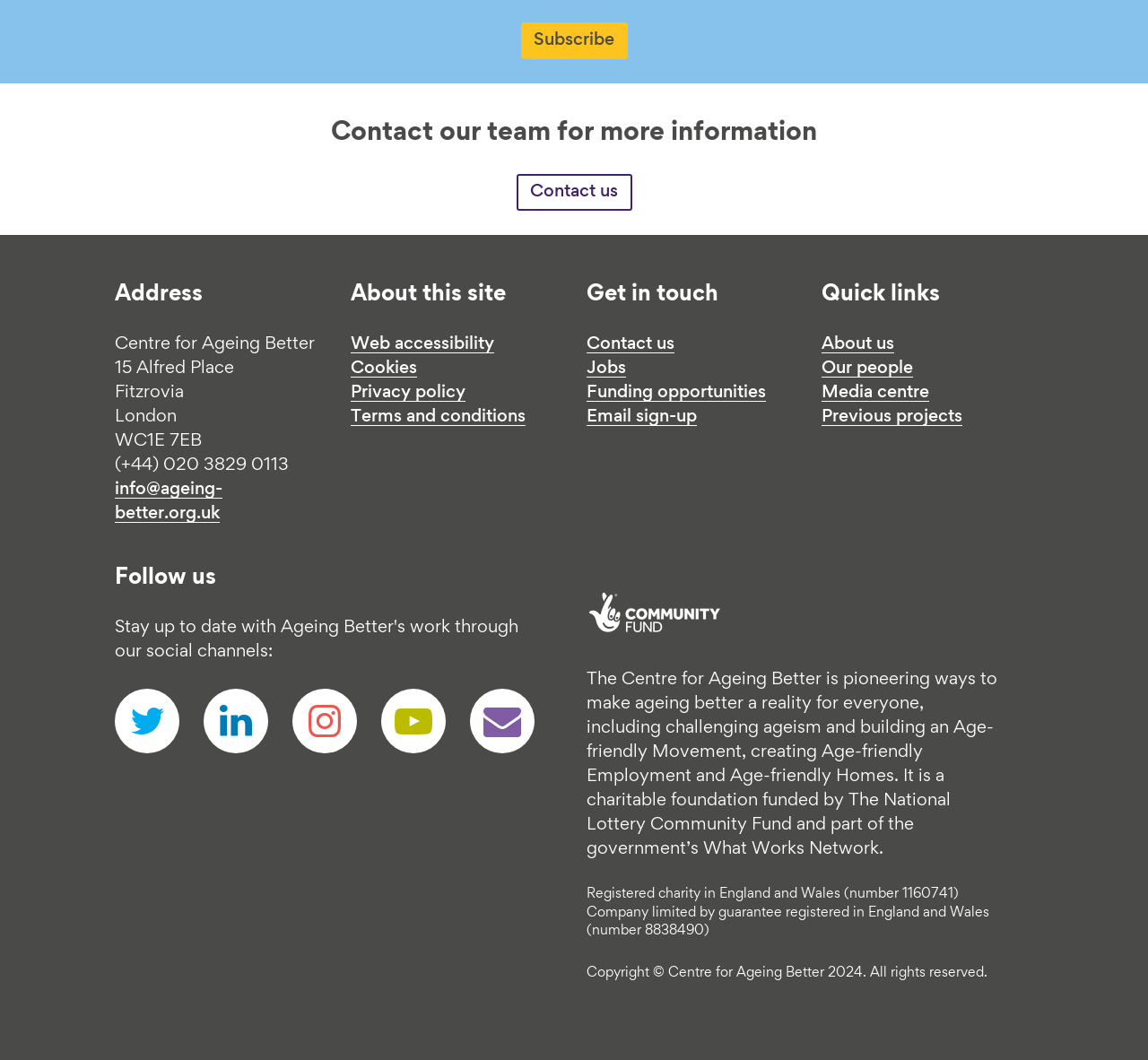How many links are there in the 'Get in touch' section?
Use the information from the screenshot to give a comprehensive response to the question.

I counted the number of links in the 'Get in touch' section, which includes 'Contact us', 'Jobs', 'Funding opportunities', and 'Email sign-up', totaling 4 links.